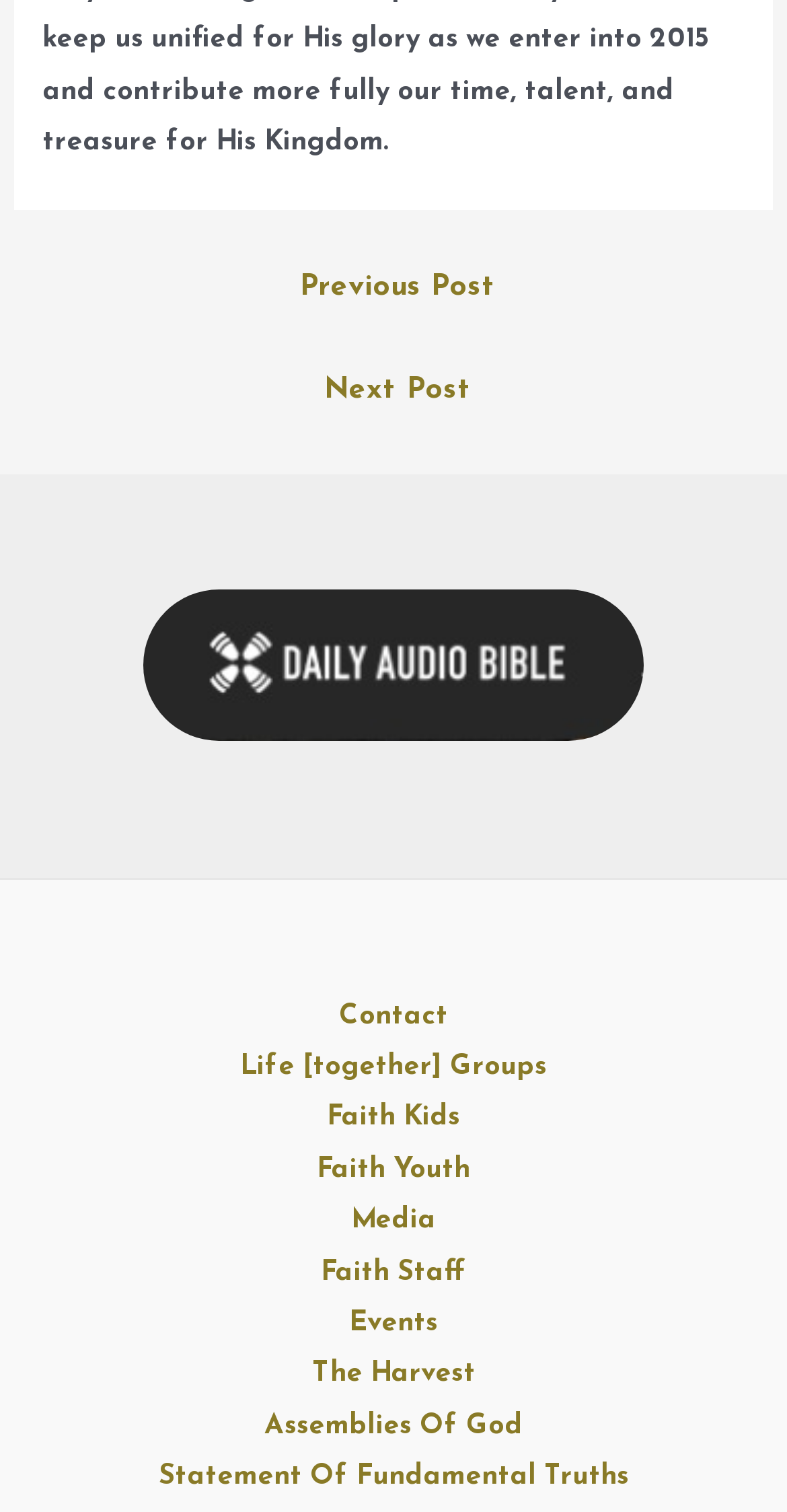How many widgets are in the footer?
Based on the image, give a concise answer in the form of a single word or short phrase.

1